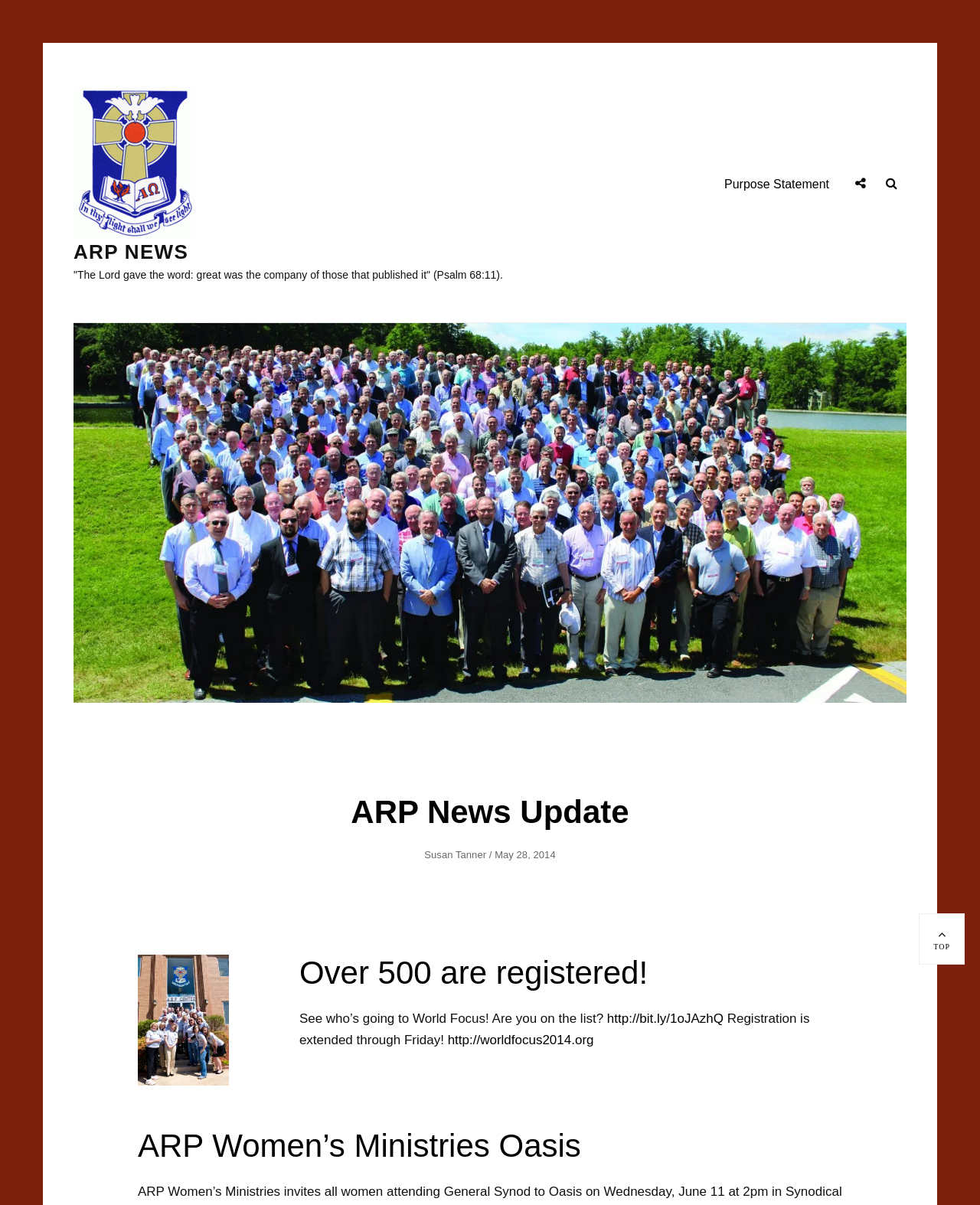Find the bounding box coordinates of the element's region that should be clicked in order to follow the given instruction: "Register for World Focus". The coordinates should consist of four float numbers between 0 and 1, i.e., [left, top, right, bottom].

[0.619, 0.839, 0.742, 0.851]